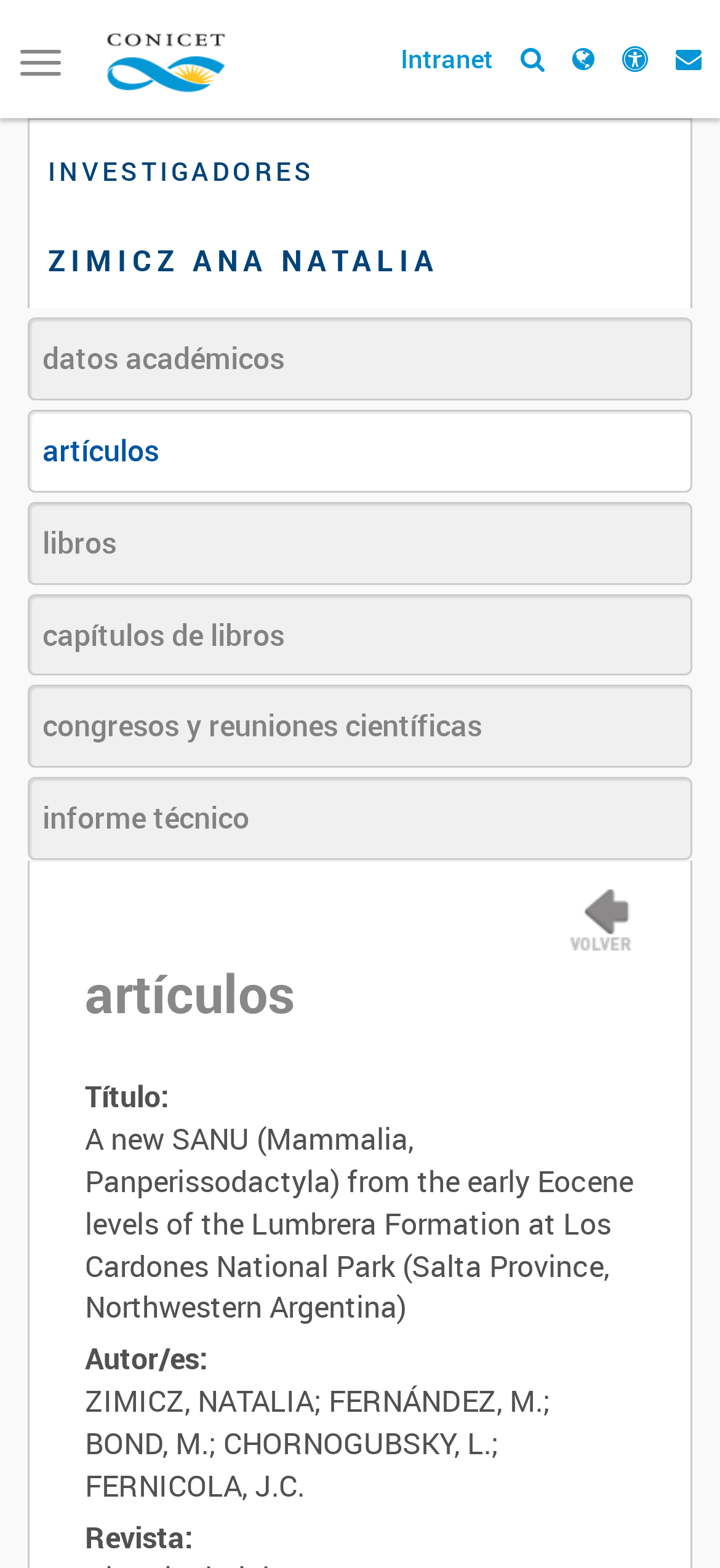Could you determine the bounding box coordinates of the clickable element to complete the instruction: "View datos académicos"? Provide the coordinates as four float numbers between 0 and 1, i.e., [left, top, right, bottom].

[0.038, 0.202, 0.962, 0.255]